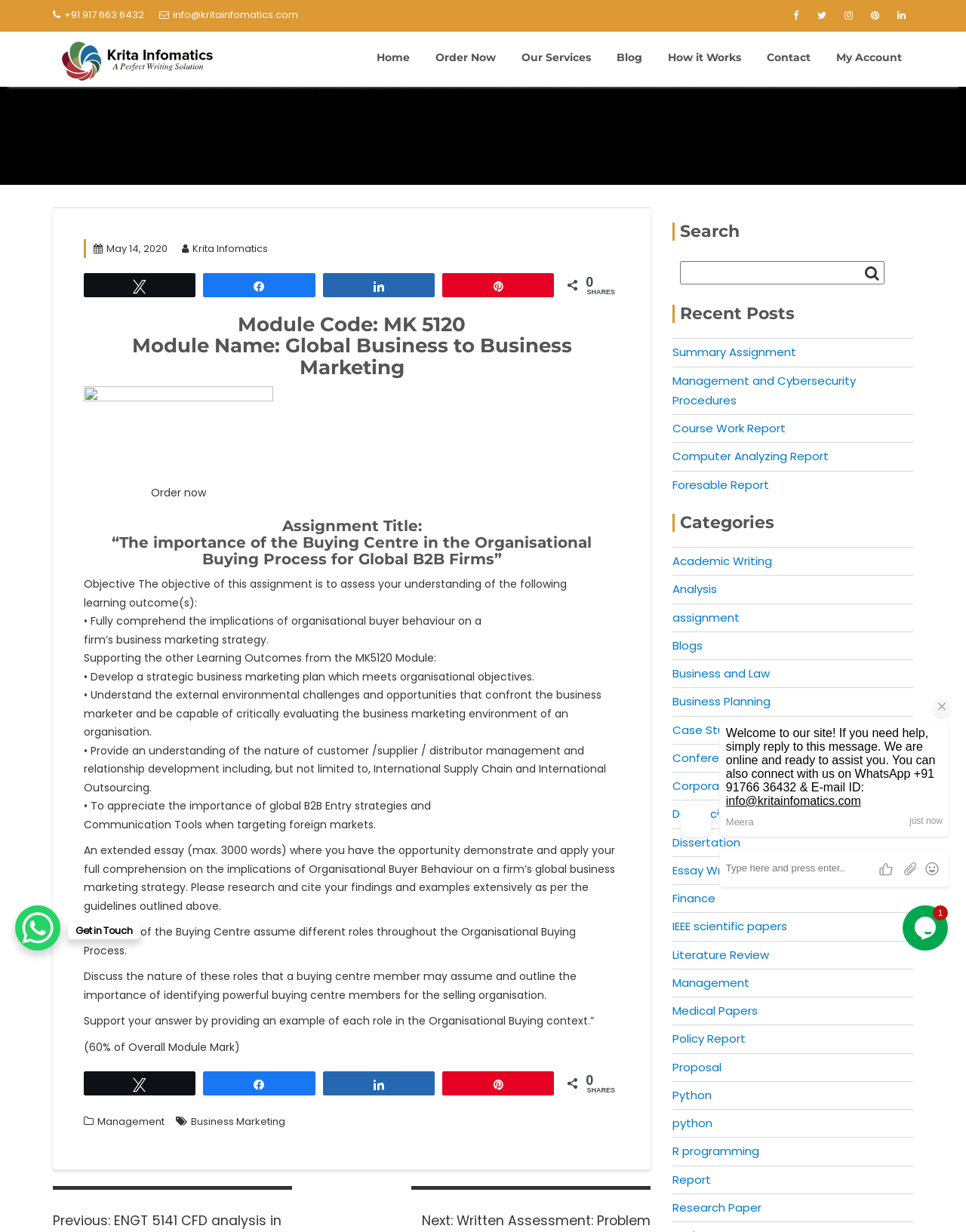Reply to the question with a single word or phrase:
What is the percentage of the overall module mark for the assignment?

60%